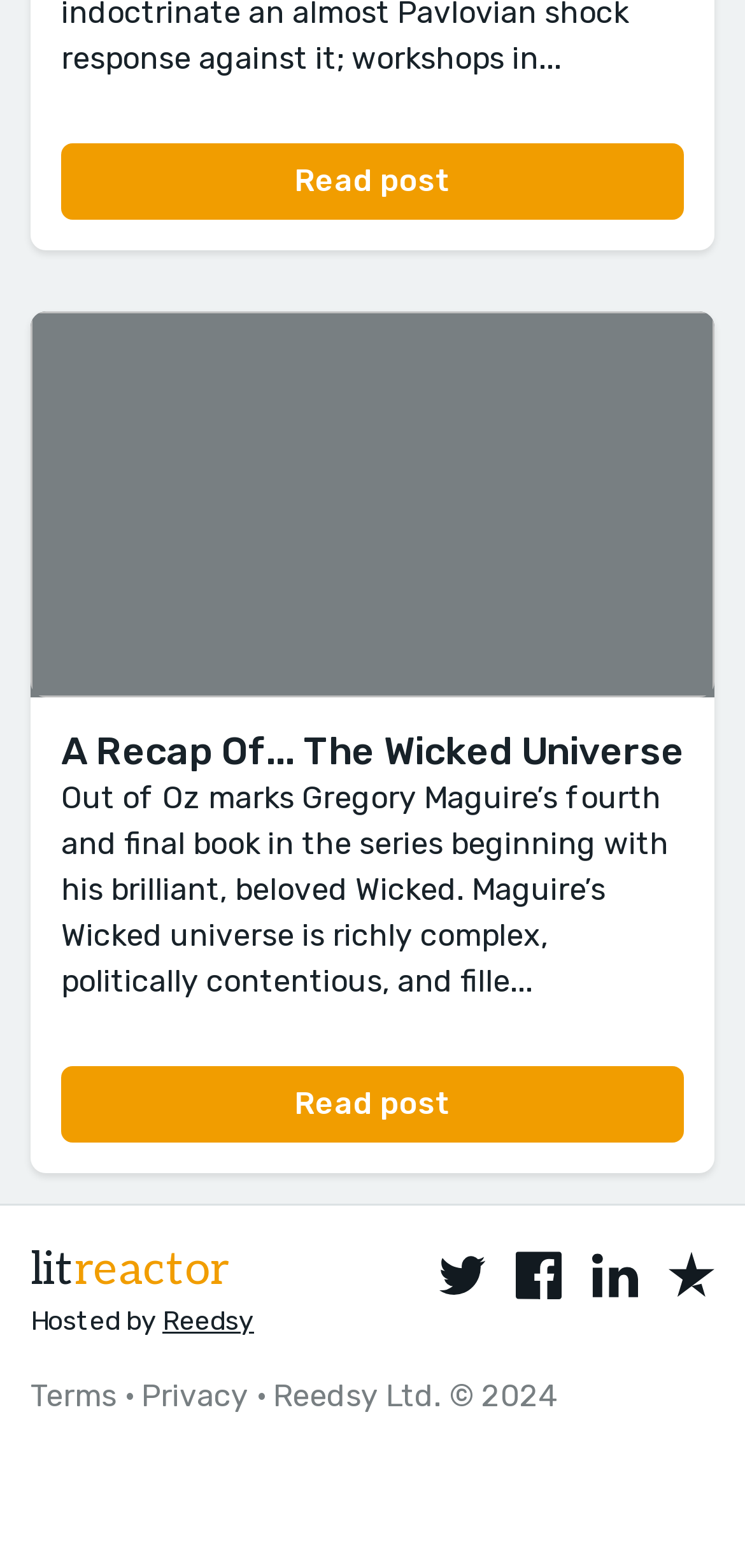Determine the bounding box coordinates of the clickable element necessary to fulfill the instruction: "View terms and conditions". Provide the coordinates as four float numbers within the 0 to 1 range, i.e., [left, top, right, bottom].

[0.041, 0.878, 0.156, 0.901]